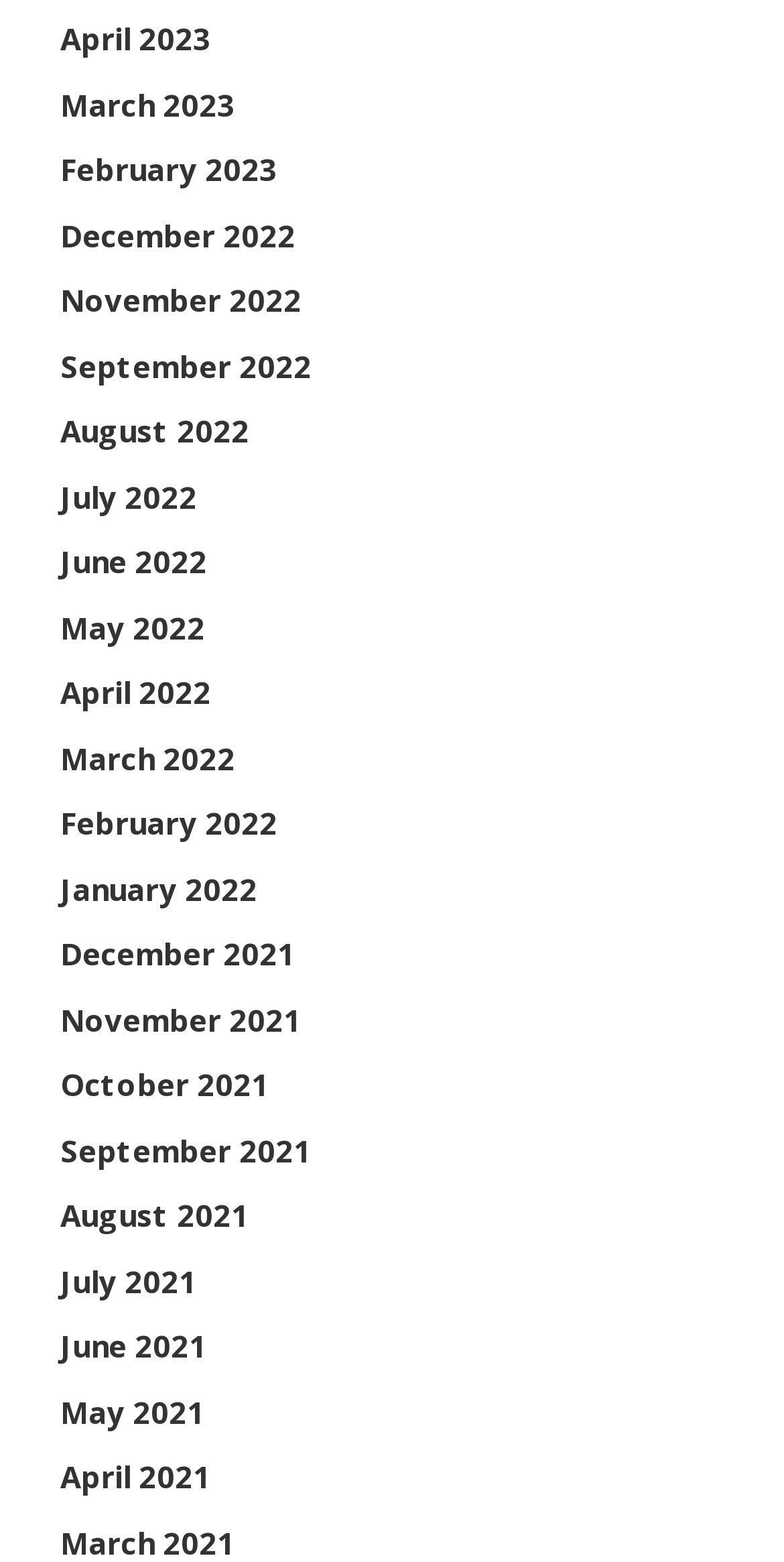Are the months listed in chronological order? Please answer the question using a single word or phrase based on the image.

Yes